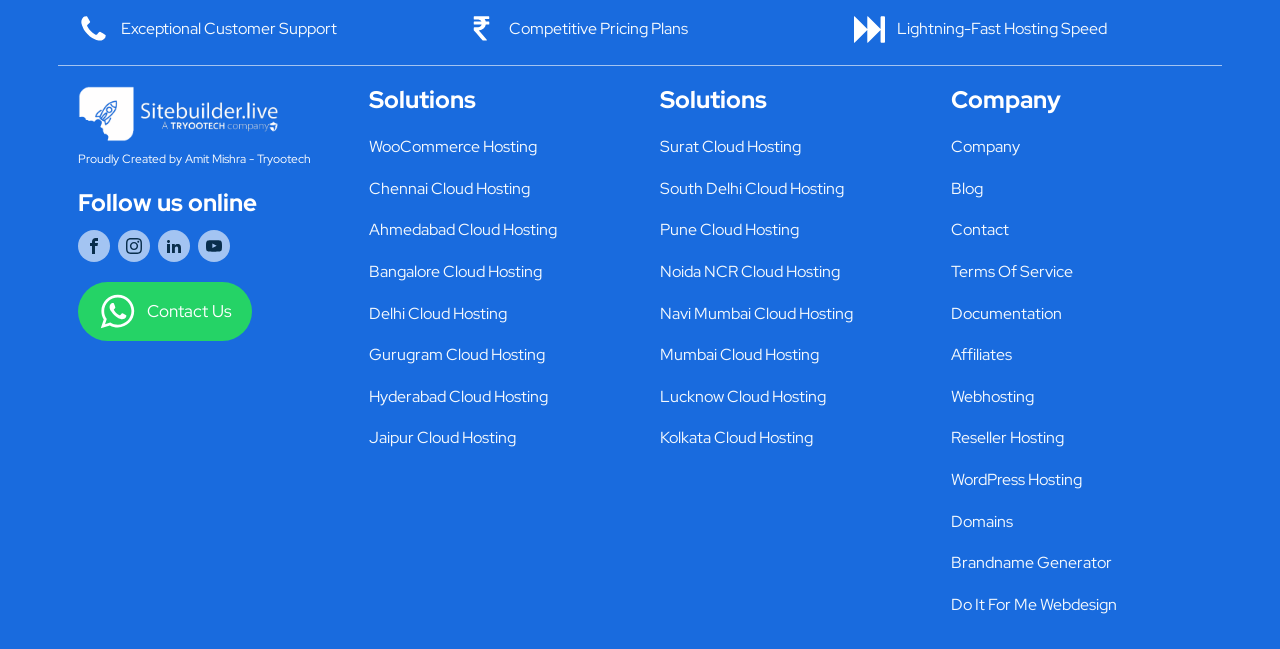Given the element description, predict the bounding box coordinates in the format (top-left x, top-left y, bottom-right x, bottom-right y), using floating point numbers between 0 and 1: Affiliates

[0.743, 0.515, 0.872, 0.579]